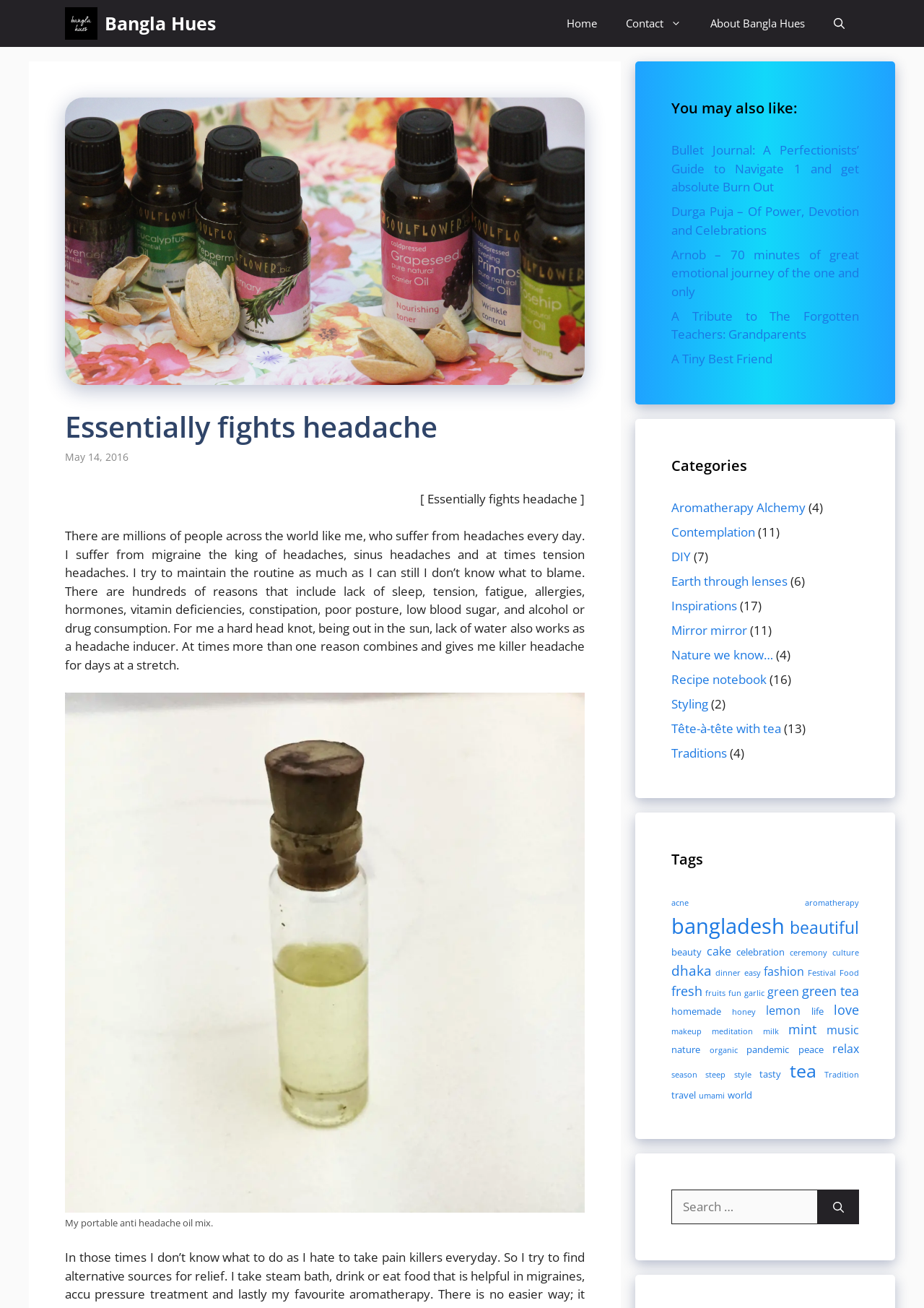Please determine the bounding box coordinates of the area that needs to be clicked to complete this task: 'Open the 'Contact' page'. The coordinates must be four float numbers between 0 and 1, formatted as [left, top, right, bottom].

[0.662, 0.0, 0.753, 0.036]